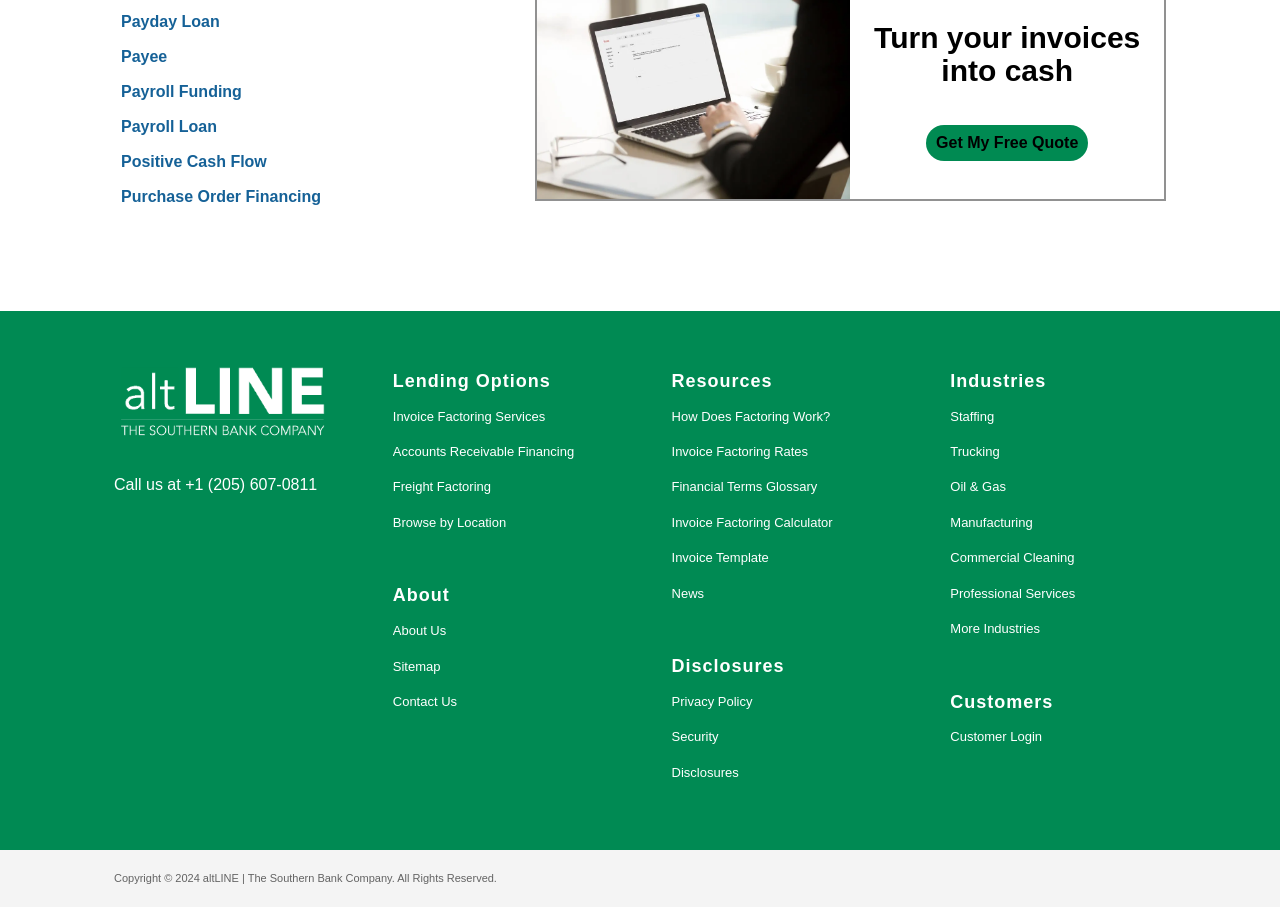Using the description "Get My Free Quote", locate and provide the bounding box of the UI element.

[0.723, 0.137, 0.85, 0.177]